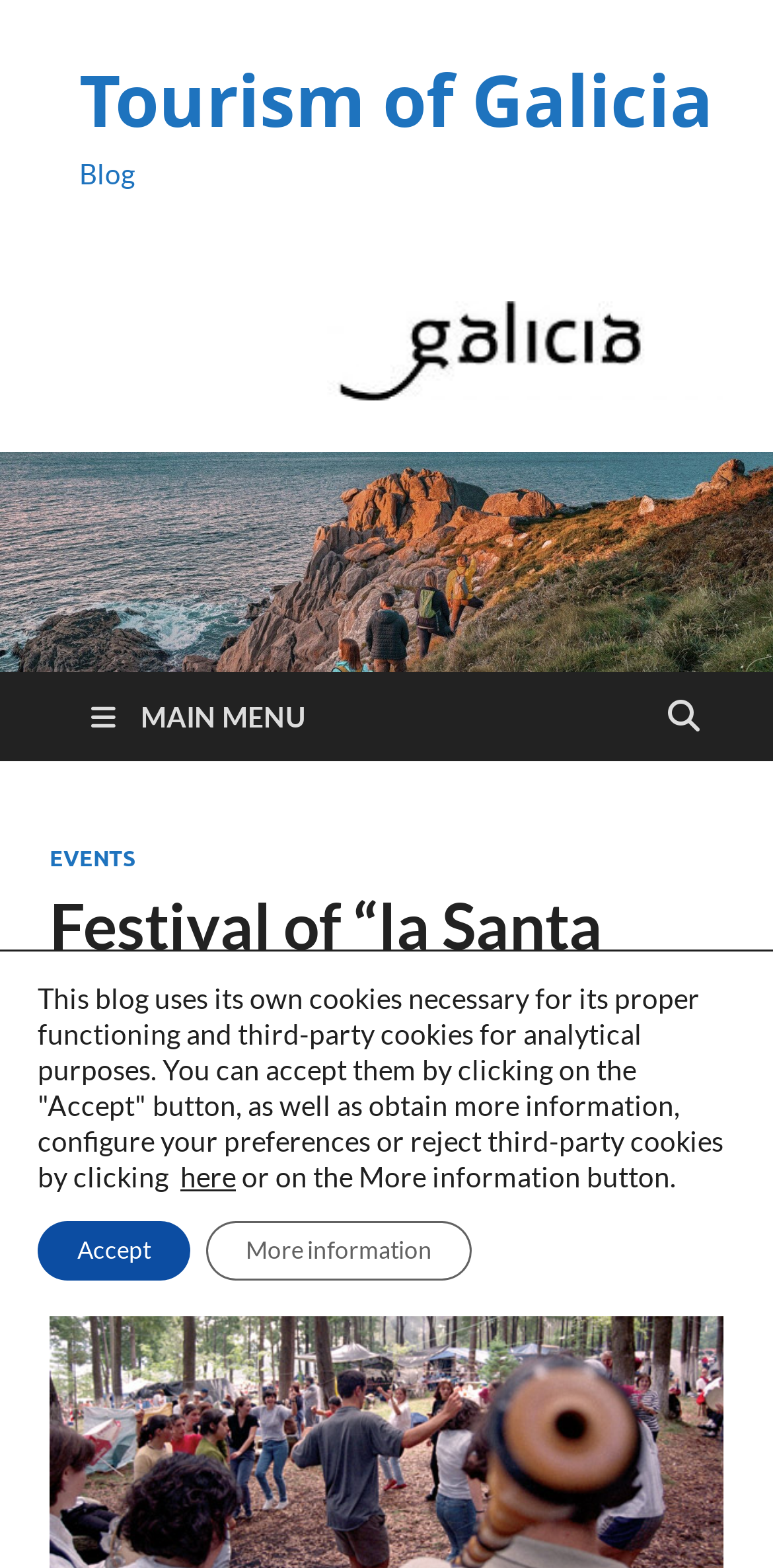Convey a detailed summary of the webpage, mentioning all key elements.

The webpage is about the Festival of "la Santa Cruz" in Galicia, Spain. At the top, there is a link to "Tourism of Galicia" and a static text "Blog" positioned next to it. Below these elements, there is a complementary section that contains a link to "Turism of Galicia" with an accompanying image.

On the left side, there is a main menu link with an icon, which expands to reveal a header section. This section includes links to "EVENTS", a heading that reads "Festival of “la Santa Cruz”", a link to a specific date "21 December, 2011", a static text "-", and a link to "Leave a Comment".

At the bottom of the page, there is a GDPR Cookie Banner that spans the entire width. It contains a static text that explains the use of cookies on the blog, followed by a button to "accept" or "reject" them. There are also two additional buttons, "here" and "More information", that provide further options for configuring cookie preferences.